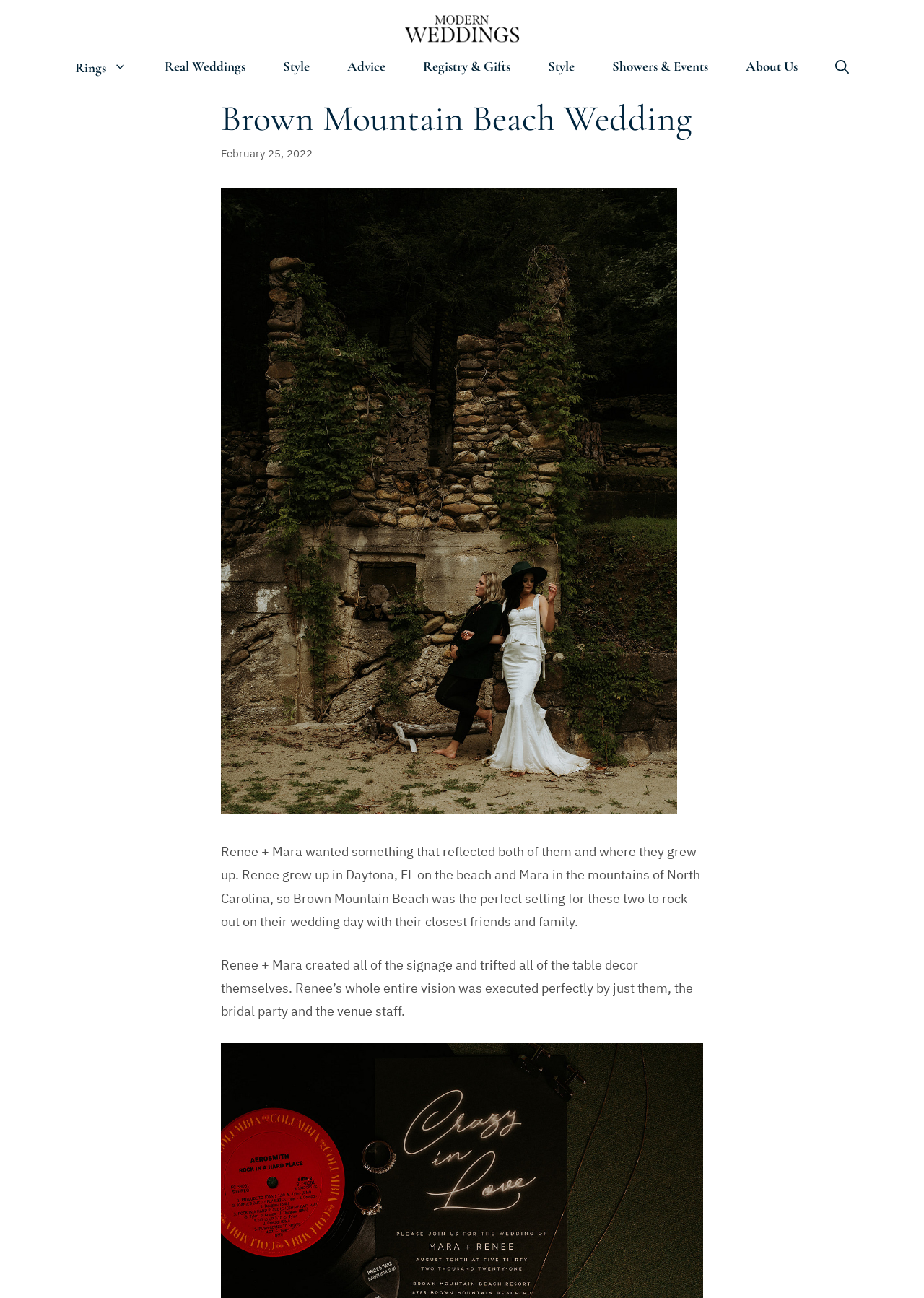Using the element description Rings, predict the bounding box coordinates for the UI element. Provide the coordinates in (top-left x, top-left y, bottom-right x, bottom-right y) format with values ranging from 0 to 1.

[0.061, 0.045, 0.158, 0.058]